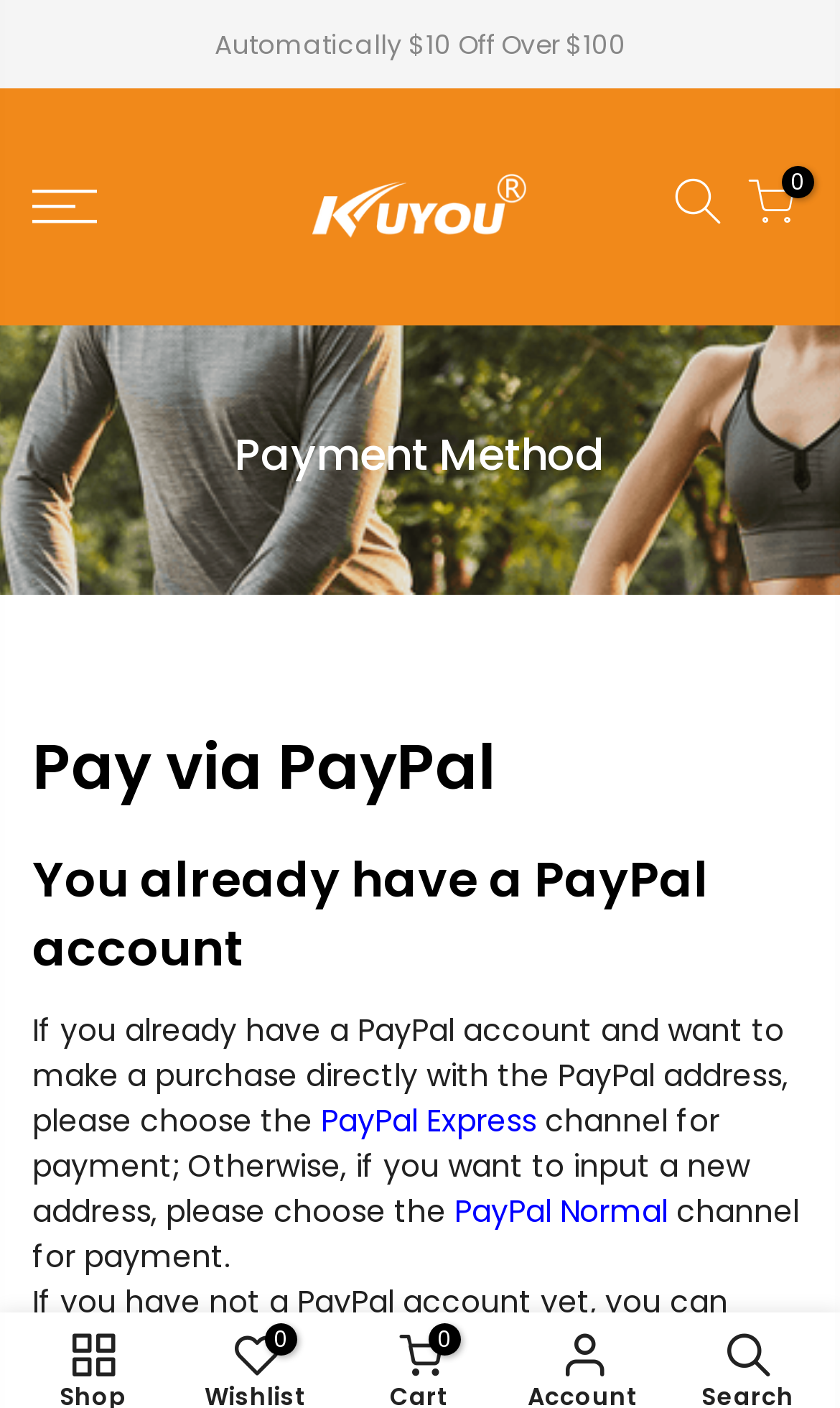Give a short answer to this question using one word or a phrase:
What is the discount for purchases over $100?

Automatically $10 Off